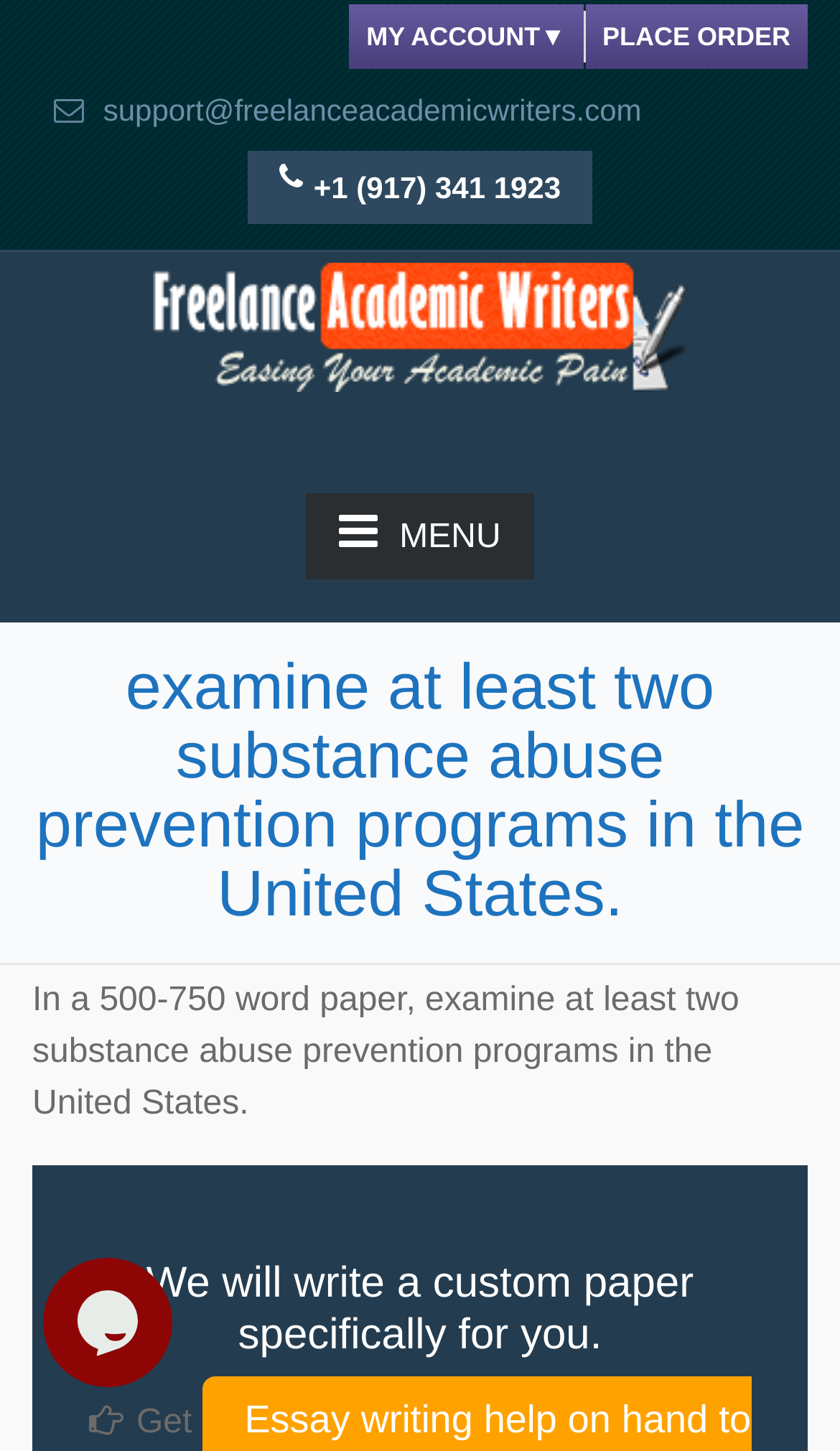Given the element description, predict the bounding box coordinates in the format (top-left x, top-left y, bottom-right x, bottom-right y). Make sure all values are between 0 and 1. Here is the element description: title="Freelance Academic Writers"

[0.181, 0.213, 0.819, 0.238]